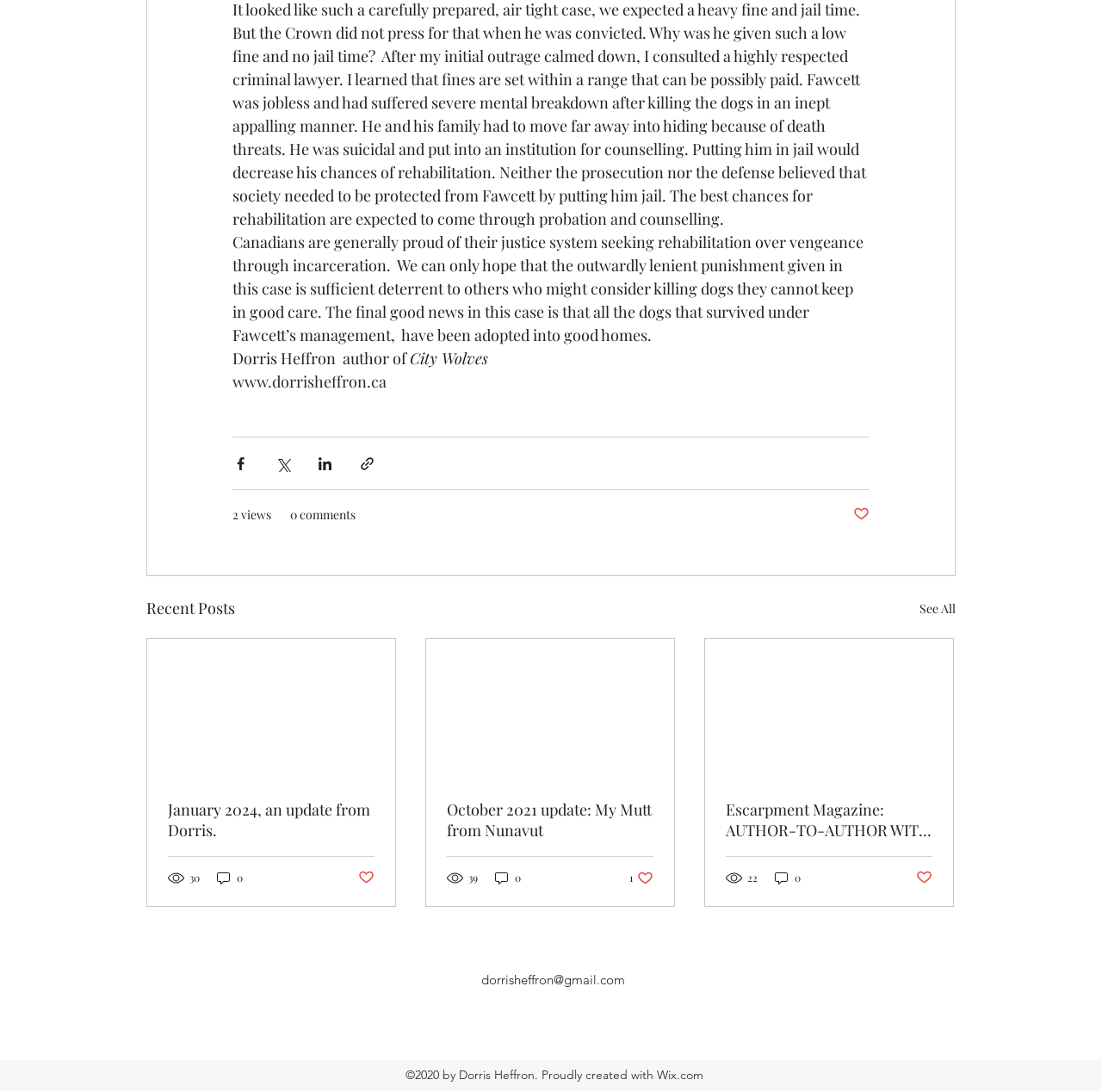Could you determine the bounding box coordinates of the clickable element to complete the instruction: "Contact the author via email"? Provide the coordinates as four float numbers between 0 and 1, i.e., [left, top, right, bottom].

[0.436, 0.89, 0.567, 0.905]